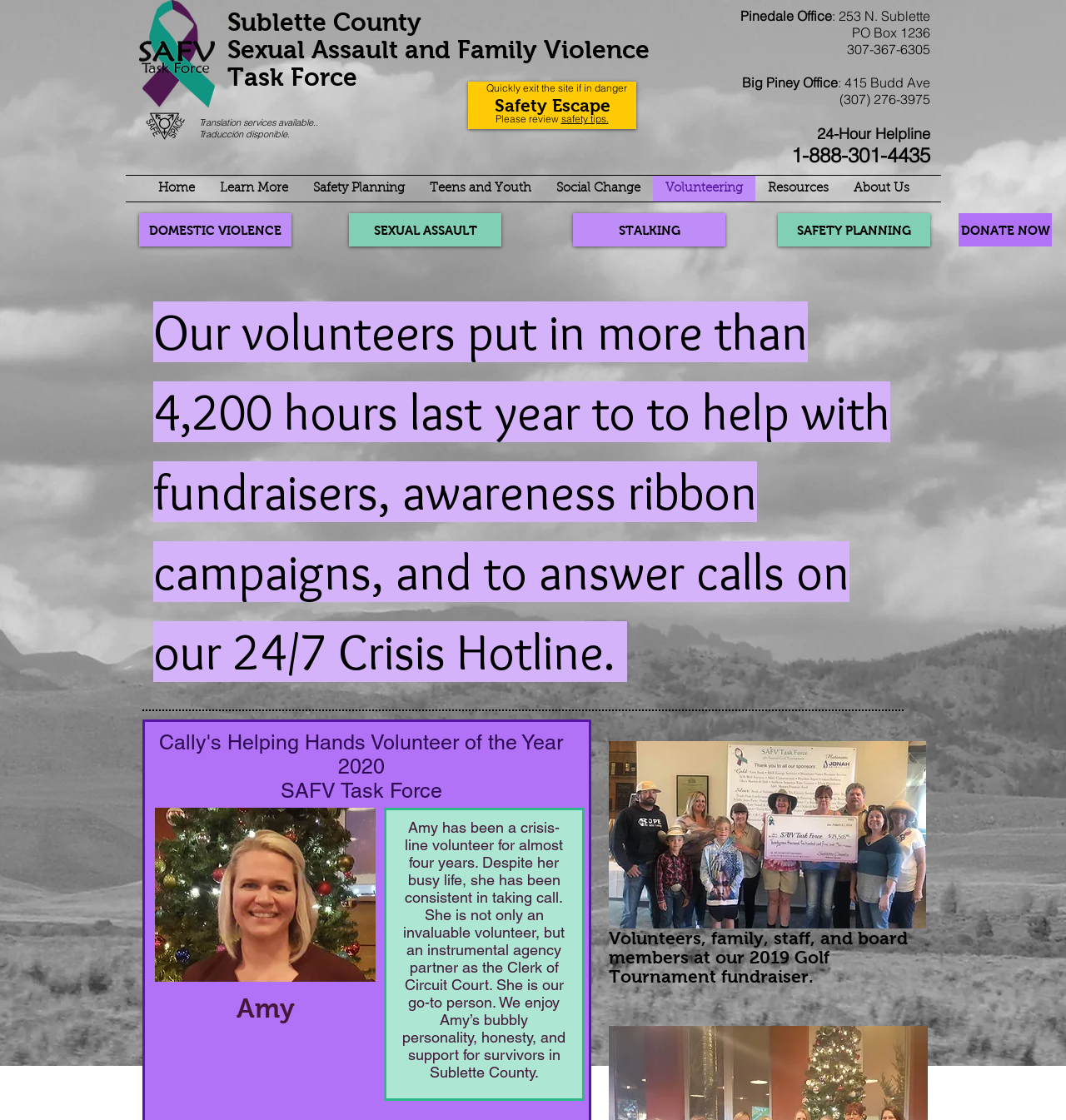Provide an in-depth caption for the webpage.

The webpage is about volunteering opportunities with the Sexual Assault and Family Violence (SAFV) Task Force in Sublette County. At the top of the page, there are three headings: "Sublette County", "Sexual Assault and Family Violence", and "Task Force". Below these headings, there is a notice about translation services being available.

On the left side of the page, there is a navigation menu with links to different sections of the website, including "Home", "Learn More", "Safety Planning", "Teens and Youth", "Social Change", "Volunteering", "Resources", and "About Us".

In the main content area, there are several sections. The first section has links to different topics, including "DOMESTIC VIOLENCE", "SEXUAL ASSAULT", "STALKING", "SAFETY PLANNING", and "Donate Now". The "Donate Now" link has a prominent button with the text "DONATE NOW".

Below this section, there is a heading that describes the contributions of volunteers, stating that they put in over 4,200 hours last year to help with fundraisers, awareness campaigns, and answering calls on the 24/7 Crisis Hotline.

The next section highlights a volunteer of the year, Cally's Helping Hands, with a heading and a year, 2020. Below this, there is a section about the SAFV Task Force, followed by a section about a volunteer named Amy, who has been a crisis-line volunteer for almost four years. There is an image of Amy, and a paragraph describing her contributions and personality.

Further down the page, there is an image of a golf tournament fundraiser, with a heading describing the event. Finally, at the bottom of the page, there is a "Back to Top" button within an iframe.

On the right side of the page, there is contact information for the Pinedale and Big Piney offices, including addresses, phone numbers, and a 24-Hour Helpline number.